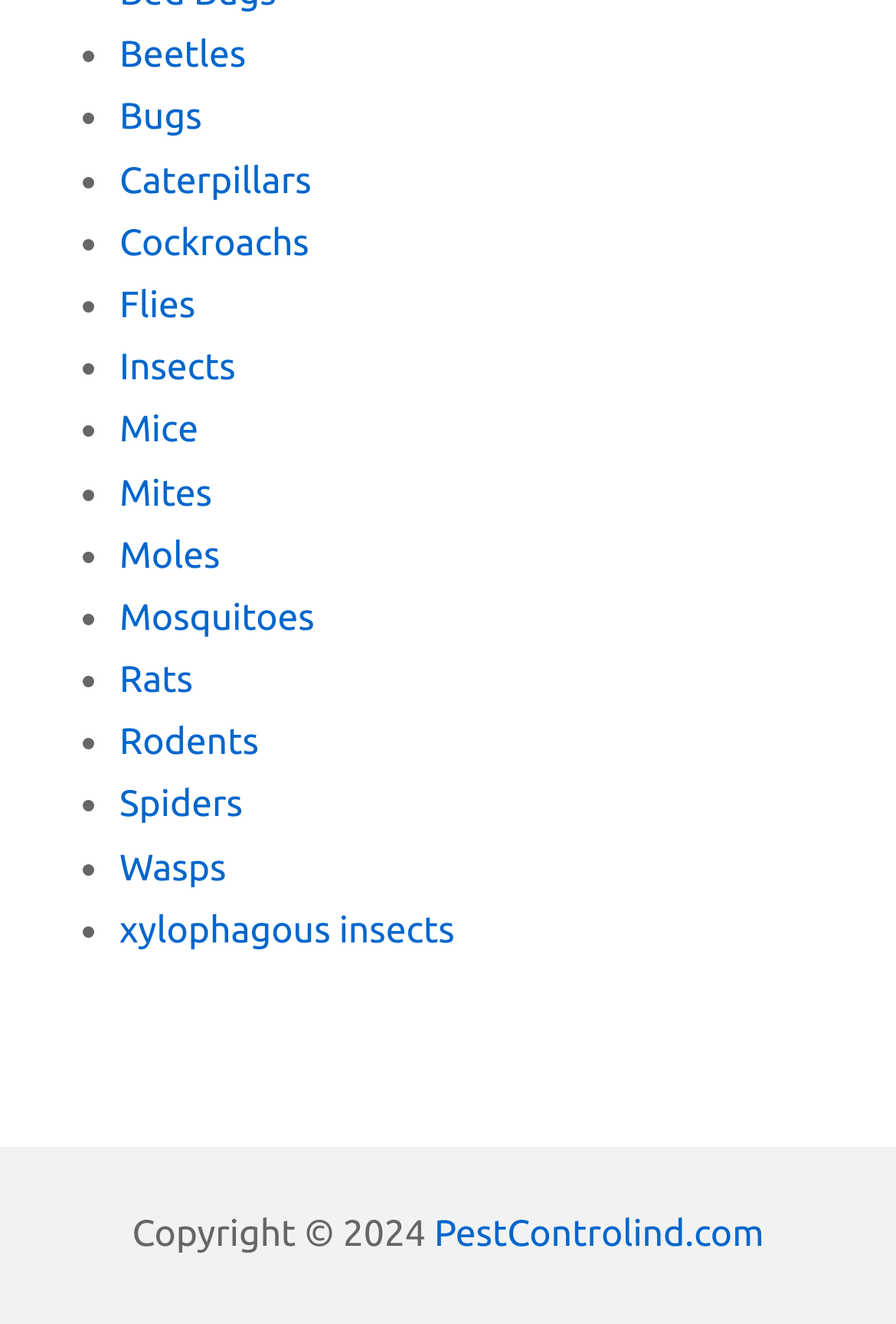Answer the question in a single word or phrase:
How many links are there in the list?

20